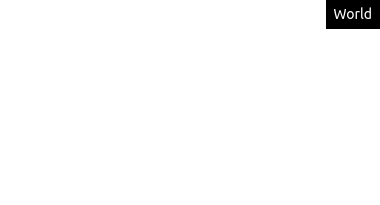Explain the image in a detailed way.

The image titled "Crimea. The car of the Russian promoter 'Moon in disgrace.' Earlier, Kisielow, among other things, threatened Johnson" depicts a significant incident involving Dmitry Kiselov. The associated article discusses the dramatic events surrounding the arson of Kiselov's vehicles at his property in Koktebel, Crimea. The image is featured in a section of news highlighting relevant world events, further contextualized by the heading "Crimea. The car of the Russian promoter 'Moon in disgrace'." Accompanying text provides additional insights into the implications of these actions. The article is dated September 18, 2022, and is linked to broader news coverage.